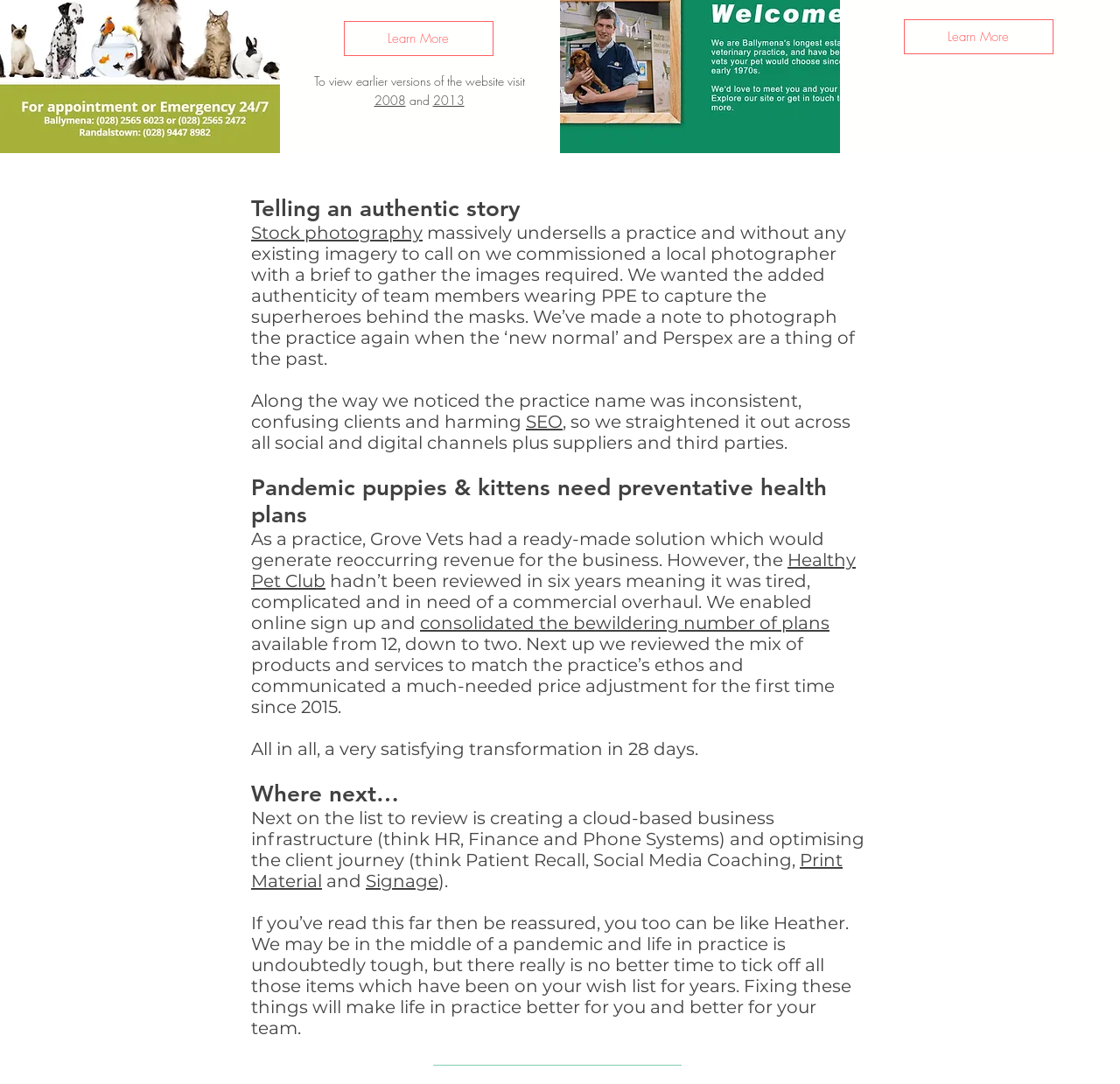What is being reviewed next?
Look at the screenshot and respond with one word or a short phrase.

Cloud-based business infrastructure